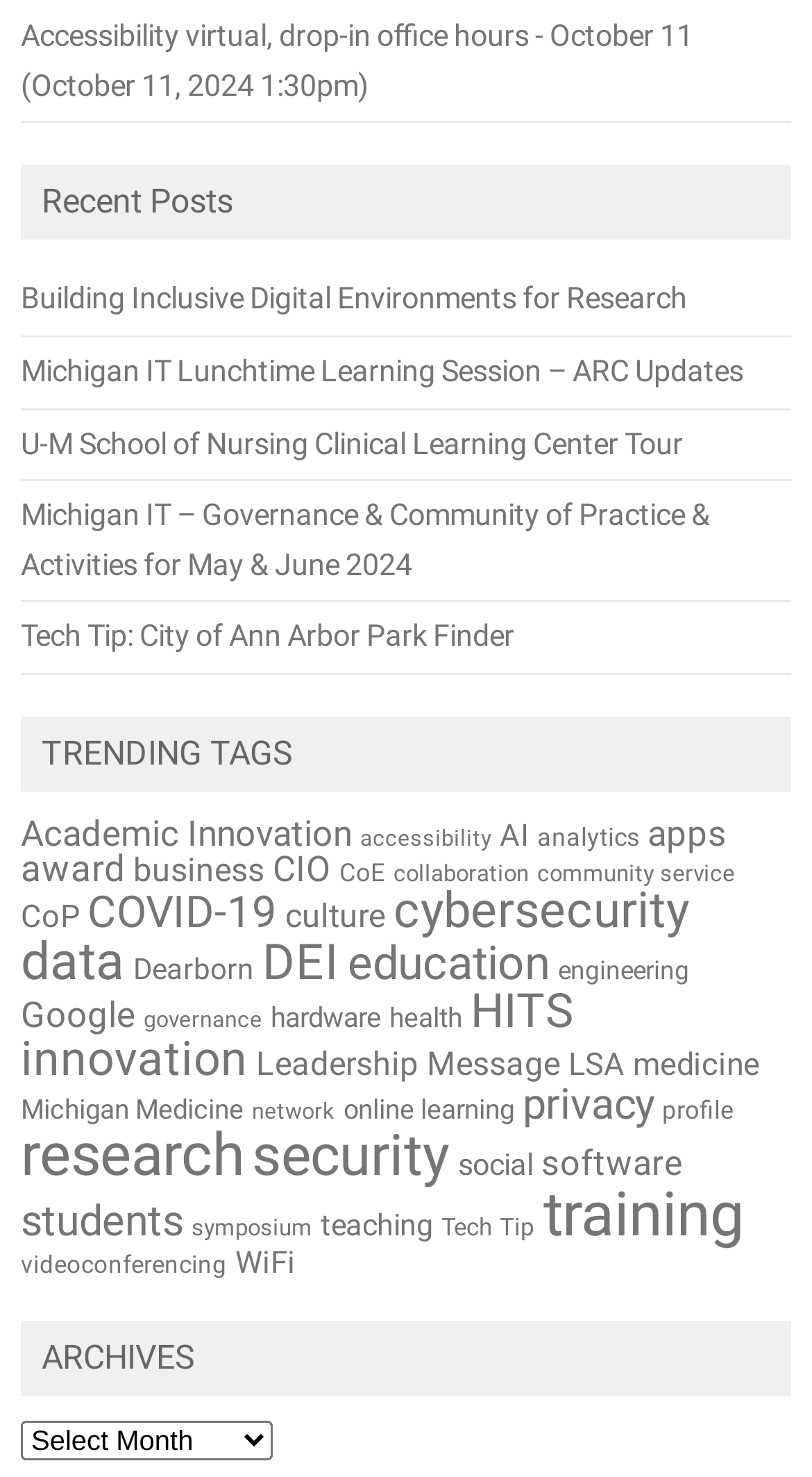Identify the bounding box coordinates for the element you need to click to achieve the following task: "Read about investment strategies through systemic research". Provide the bounding box coordinates as four float numbers between 0 and 1, in the form [left, top, right, bottom].

None